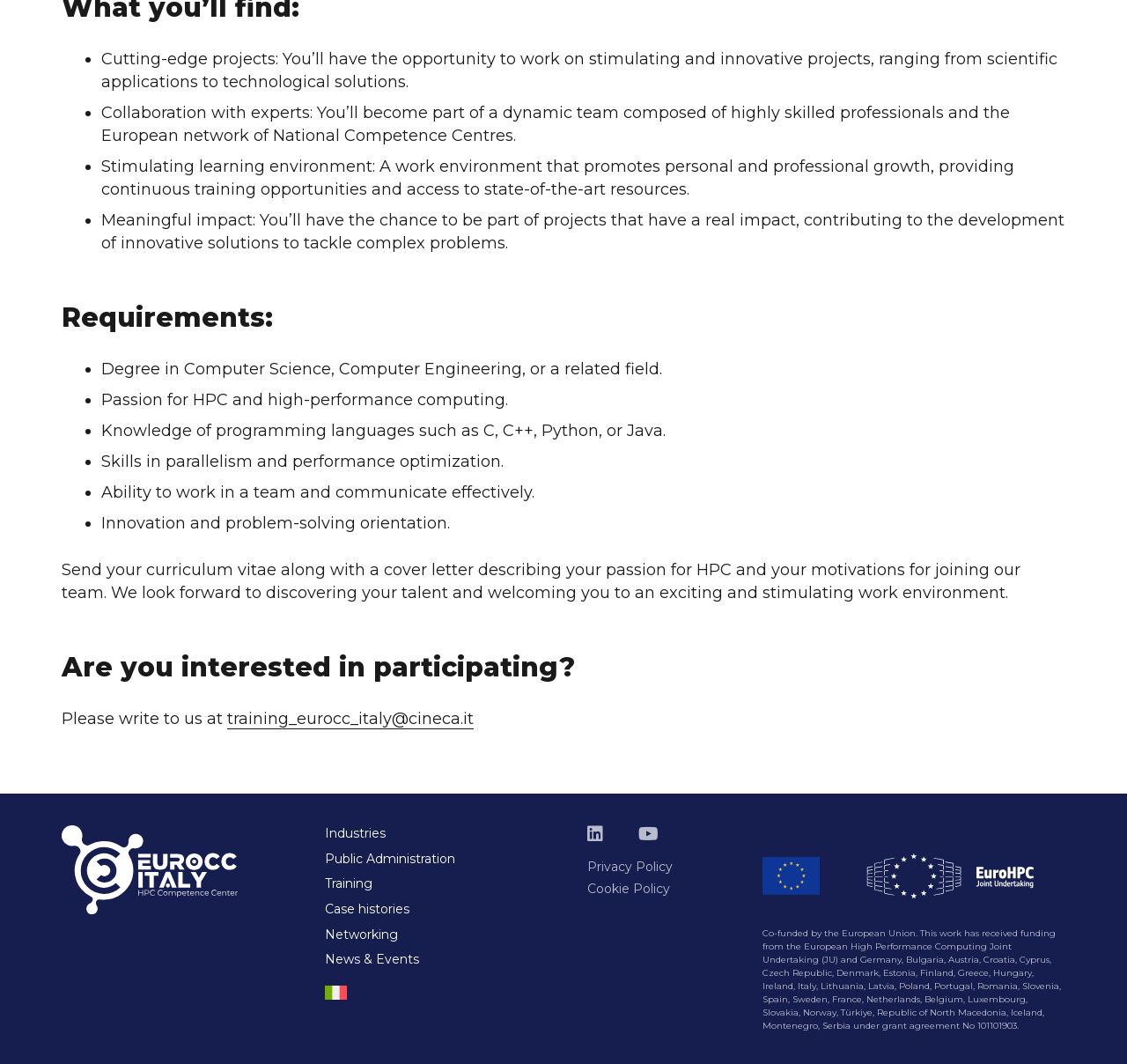What is required to apply for this position?
Please answer the question with a detailed response using the information from the screenshot.

According to the webpage, one of the requirements to apply for this position is a degree in Computer Science, Computer Engineering, or a related field.